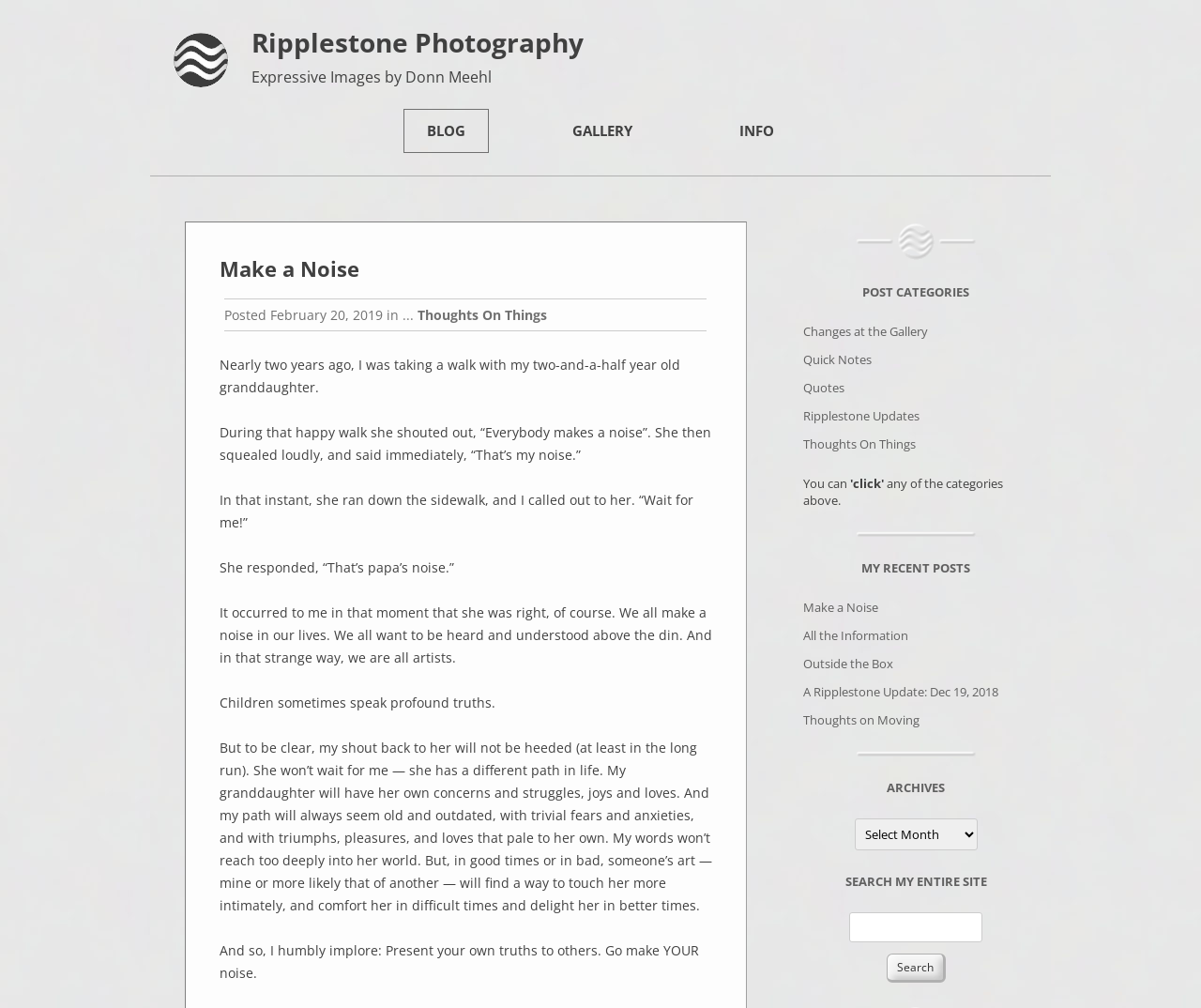Please identify the bounding box coordinates of the area that needs to be clicked to follow this instruction: "Read more about 'The Puppet Master Paradox'".

None